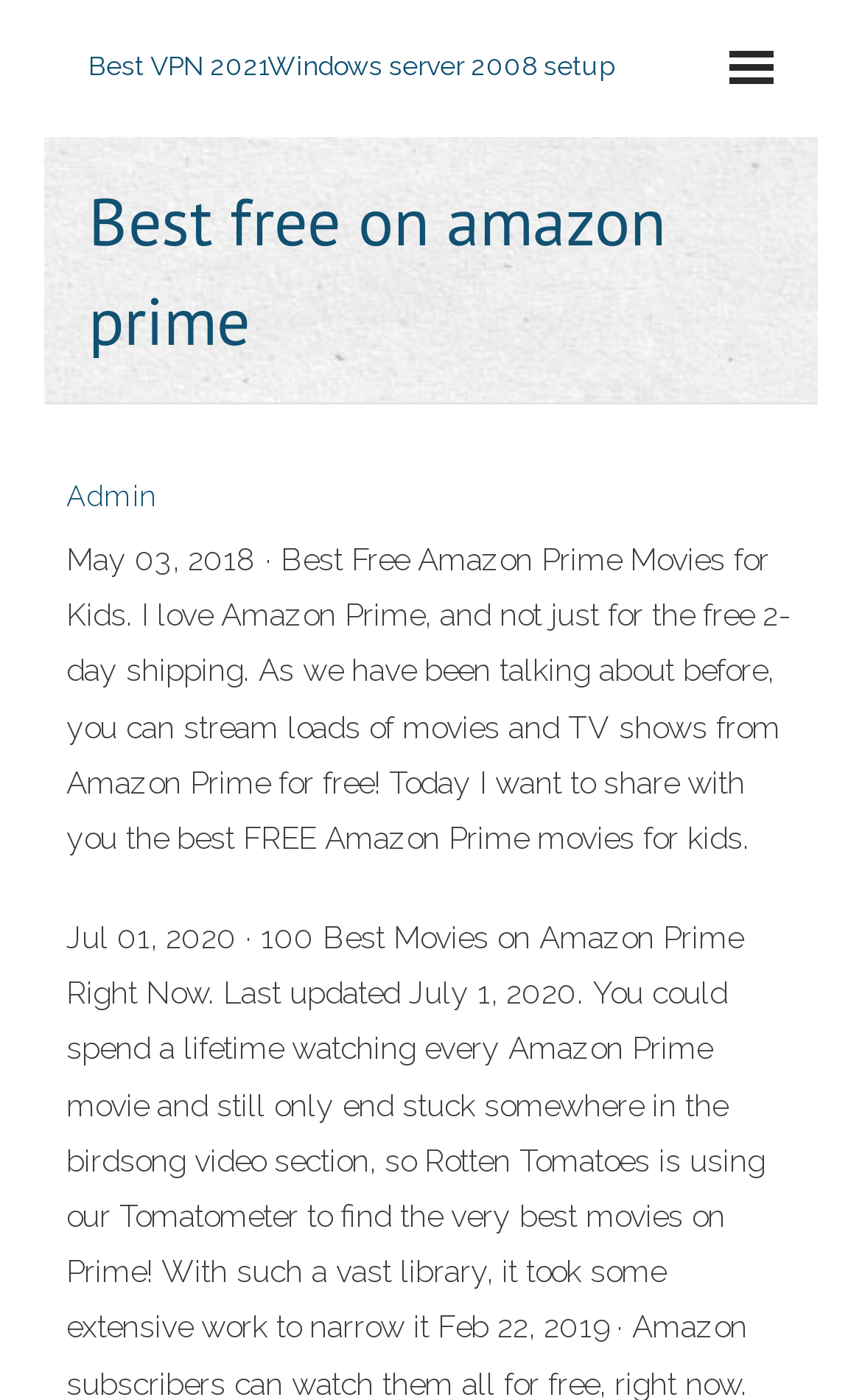Construct a comprehensive caption that outlines the webpage's structure and content.

The webpage appears to be a blog post or article about the best free Amazon Prime movies for kids. At the top, there is a heading that reads "Best free on amazon prime". Below this heading, there is a link to "Best VPN 2021Windows server 2008 setup", which is divided into two parts: "Best VPN 2021" and "VPN 2021". 

To the top-right of the heading, there is a link to "Admin". 

The main content of the webpage is a paragraph of text that starts with "May 03, 2018 · Best Free Amazon Prime Movies for Kids." and continues to describe the benefits of Amazon Prime, including free 2-day shipping and streaming of movies and TV shows. The text also mentions that the author will be sharing the best free Amazon Prime movies for kids.